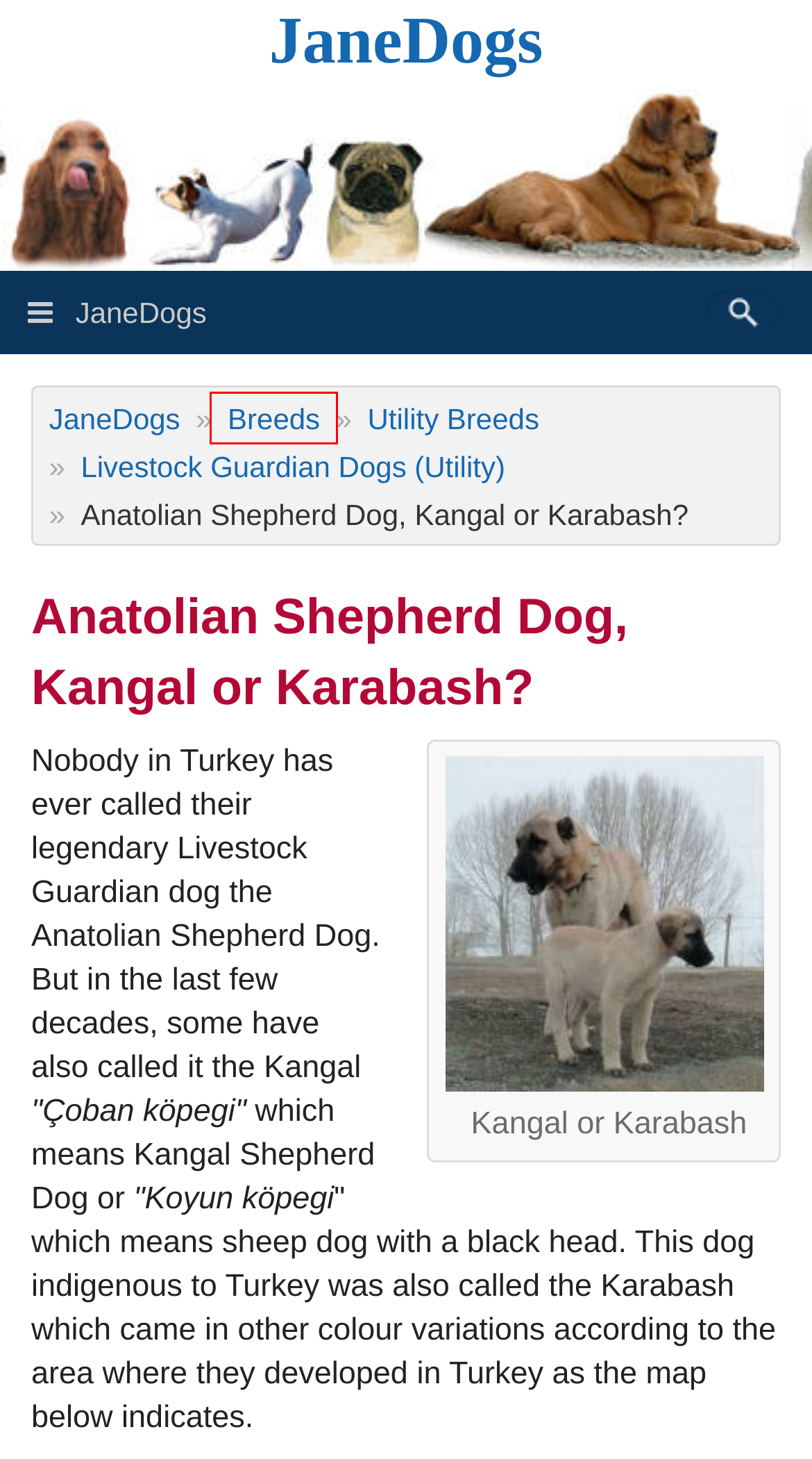You are provided with a screenshot of a webpage containing a red rectangle bounding box. Identify the webpage description that best matches the new webpage after the element in the bounding box is clicked. Here are the potential descriptions:
A. Toy Spaniels » JaneDogs
B. Affenpinscher » JaneDogs
C. About Us » JaneDogs
D. Dog Care in Hot Weather » JaneDogs
E. Dog Breeds and Groups » JaneDogs
F. Breed Specific Legislation » JaneDogs
G. Narratives » JaneDogs
H. Home » JaneDogs

E